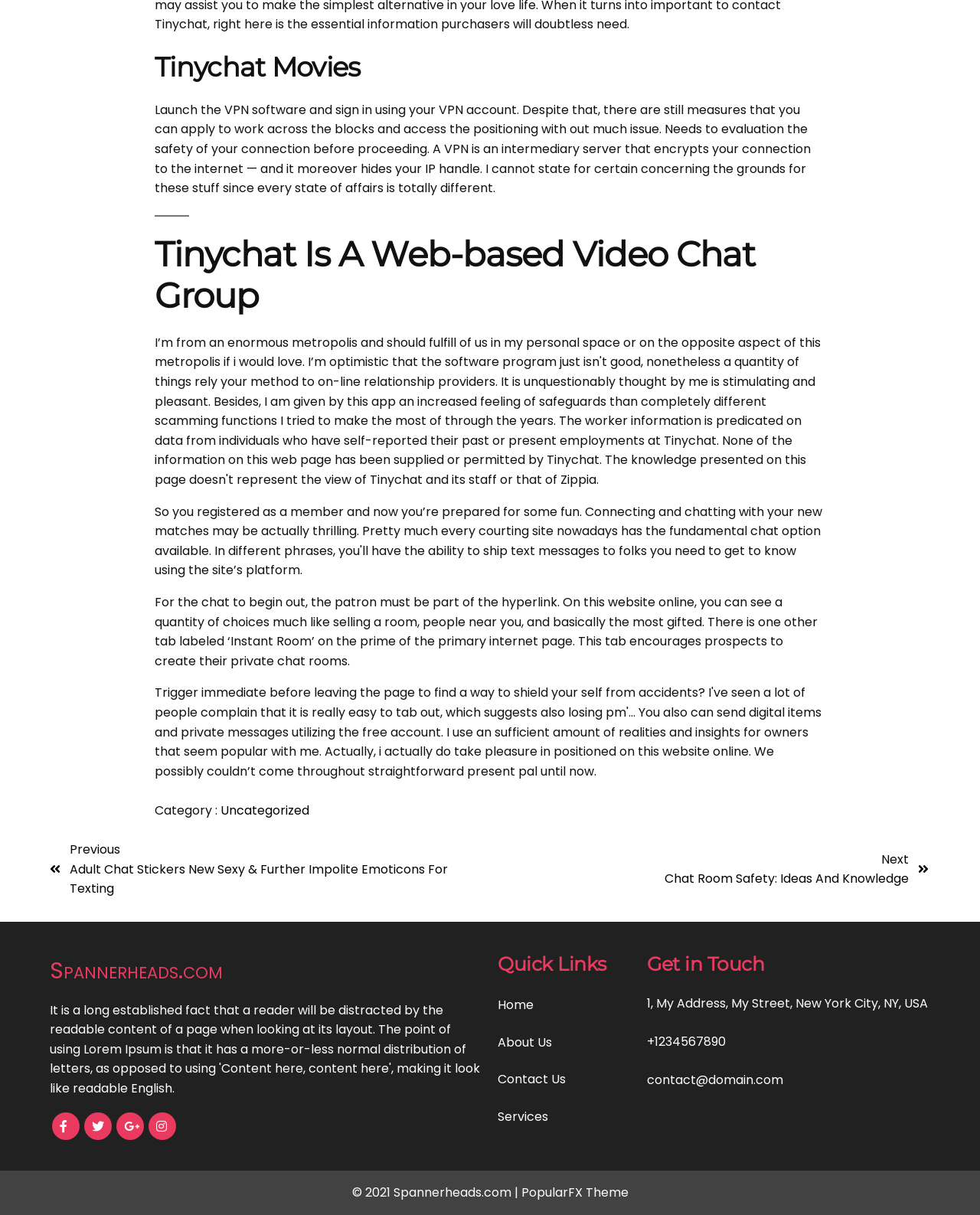Locate the bounding box of the UI element described by: "© 2021 Spannerheads.com |" in the given webpage screenshot.

[0.359, 0.974, 0.532, 0.989]